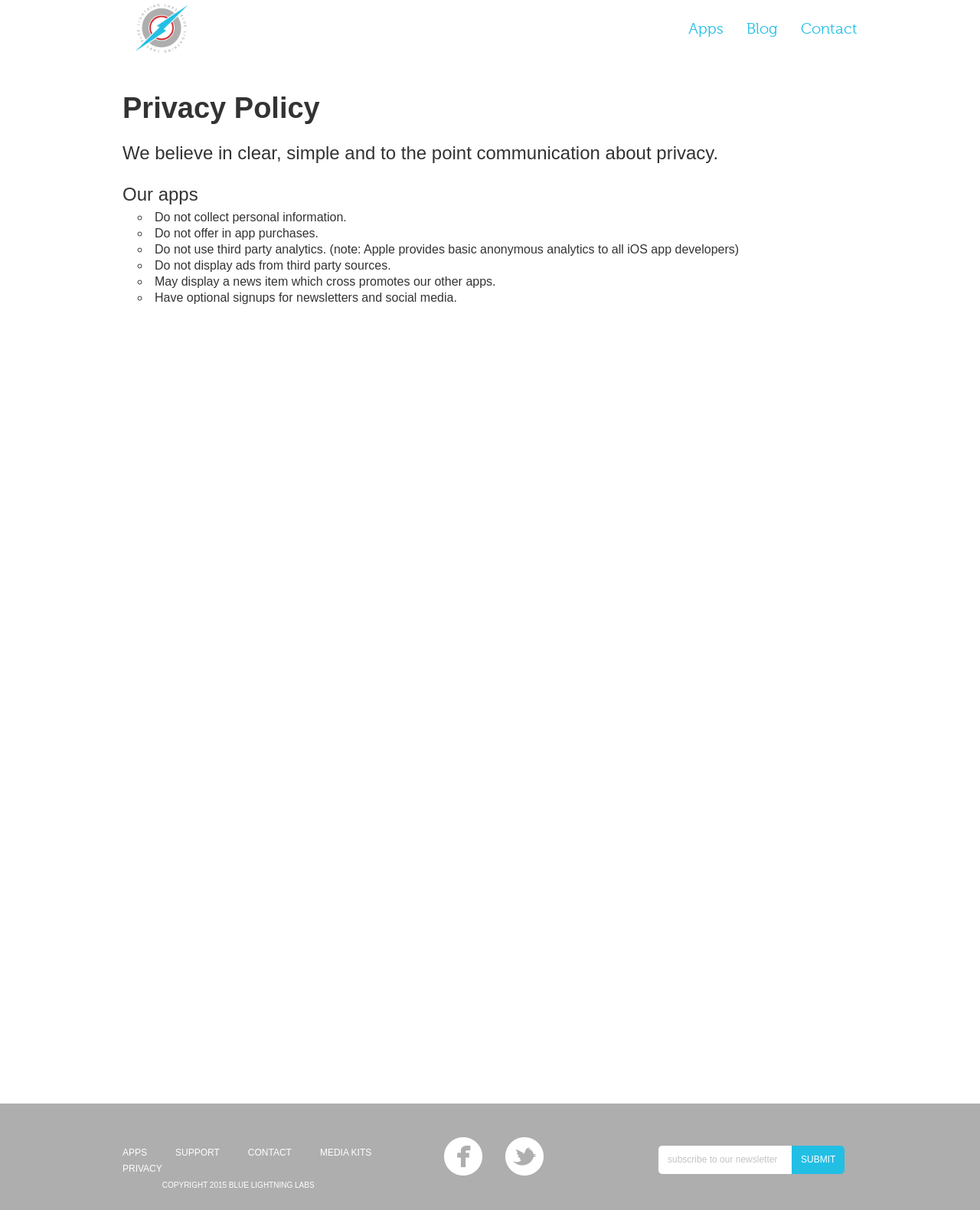Determine the bounding box coordinates in the format (top-left x, top-left y, bottom-right x, bottom-right y). Ensure all values are floating point numbers between 0 and 1. Identify the bounding box of the UI element described by: Contact

[0.817, 0.016, 0.875, 0.031]